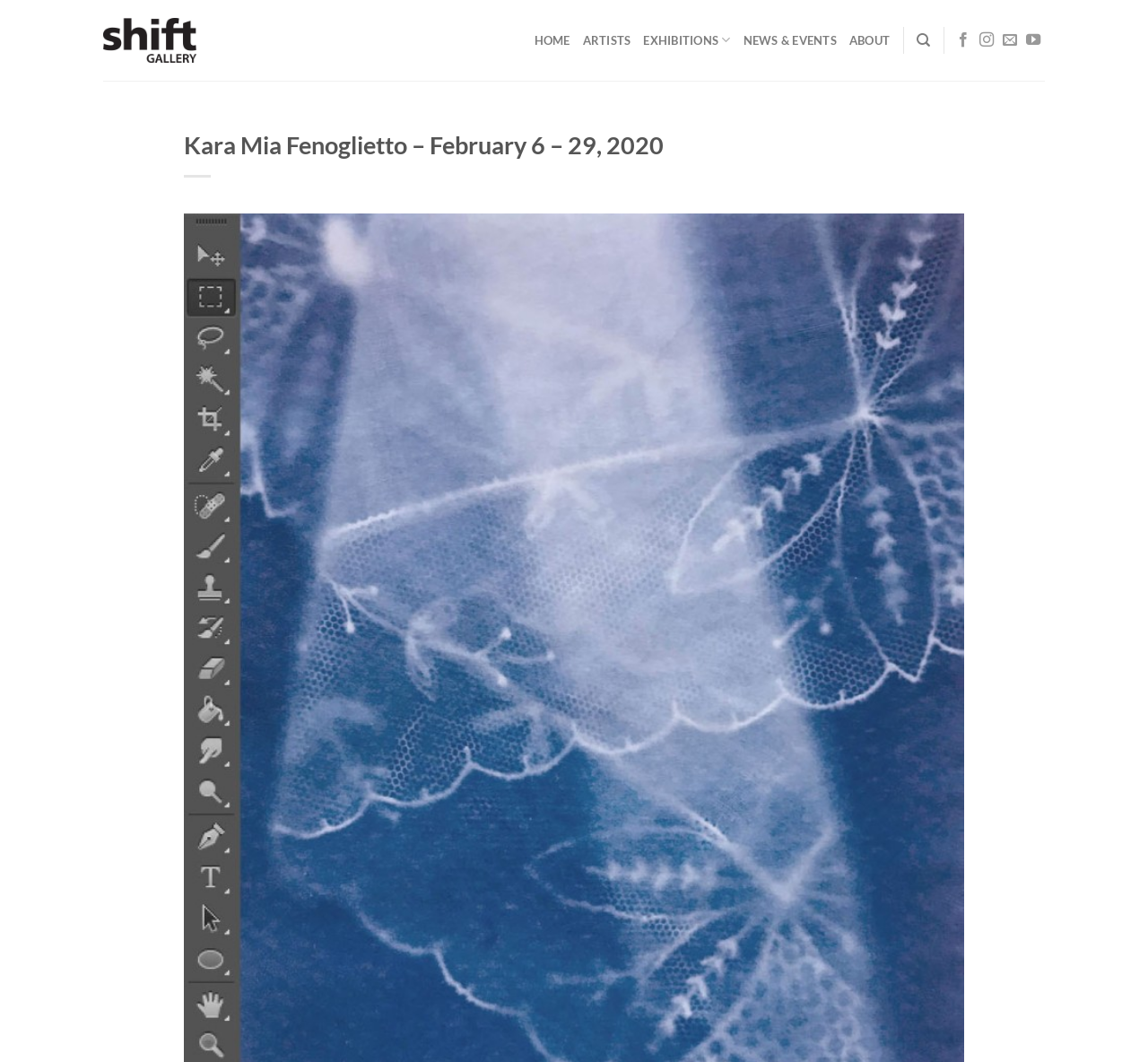Please determine the bounding box coordinates of the clickable area required to carry out the following instruction: "send an email". The coordinates must be four float numbers between 0 and 1, represented as [left, top, right, bottom].

[0.873, 0.03, 0.886, 0.046]